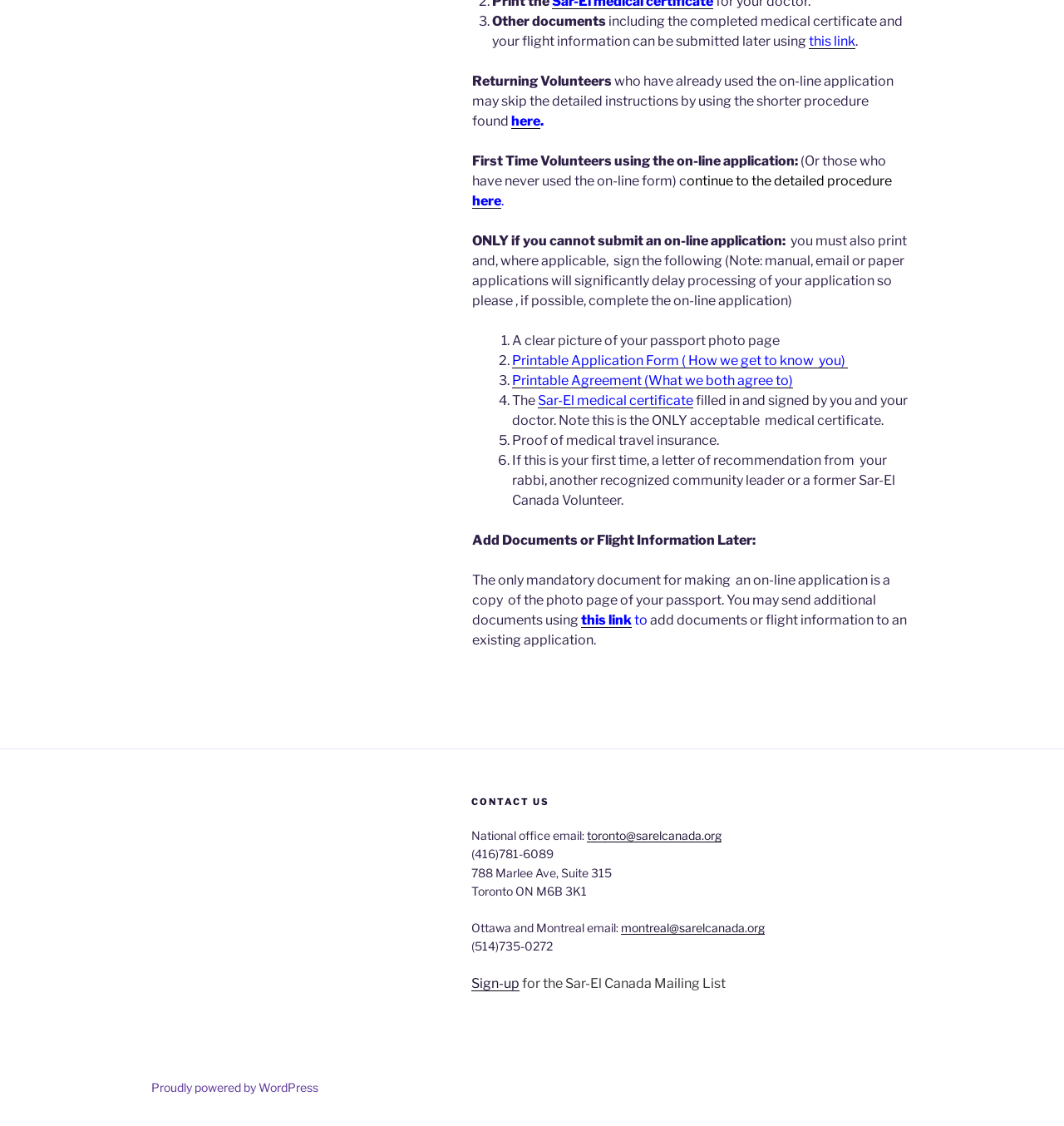From the details in the image, provide a thorough response to the question: What is the first step for first-time volunteers?

Based on the webpage, the first step for first-time volunteers is to continue to the detailed procedure, which is mentioned in the section 'First Time Volunteers using the on-line application:'